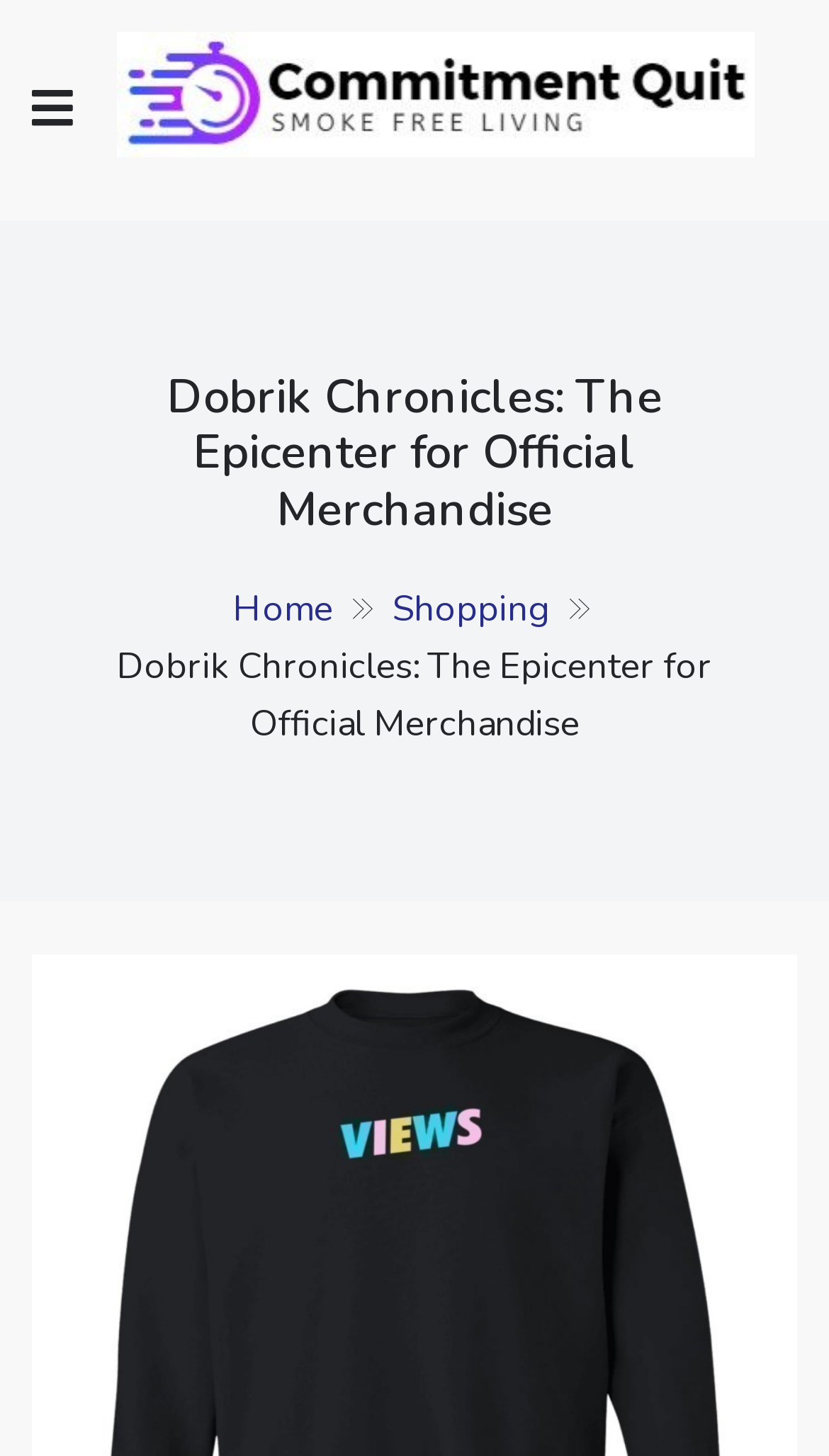With reference to the screenshot, provide a detailed response to the question below:
What is the theme of the merchandise?

The StaticText element 'Embrace Smoke-Free Living' is present on the webpage, which suggests that the merchandise is related to promoting a smoke-free lifestyle.